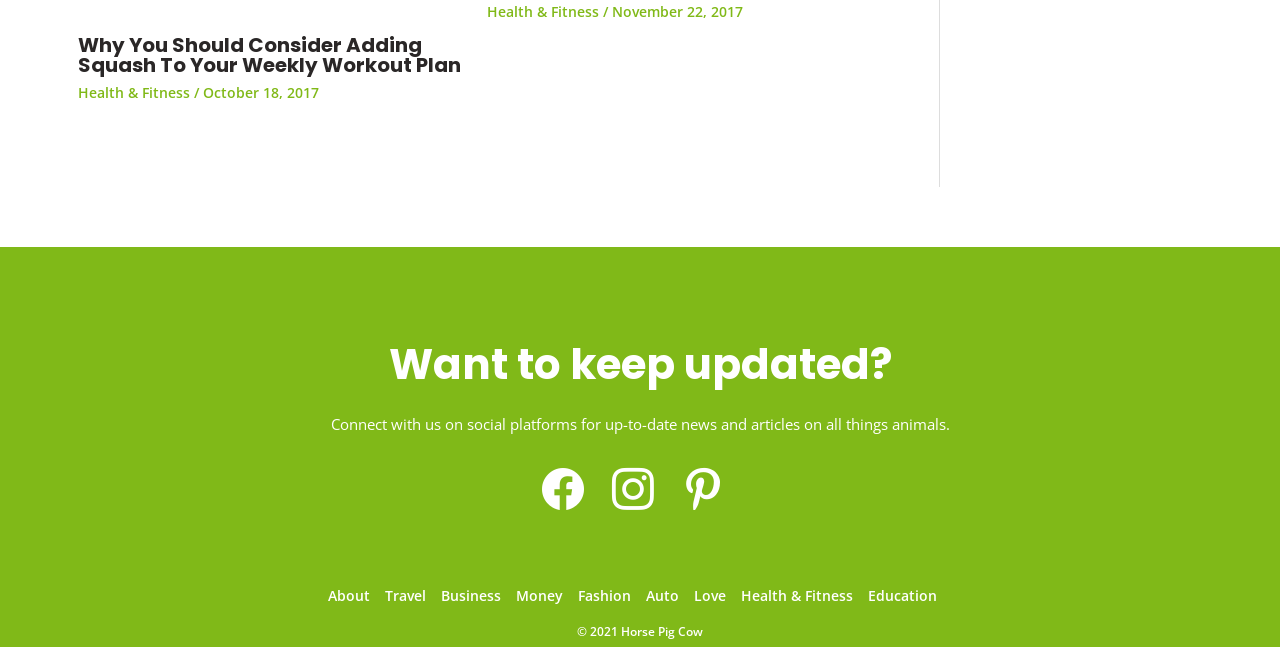Provide a single word or phrase to answer the given question: 
What is the date of the article?

October 18, 2017